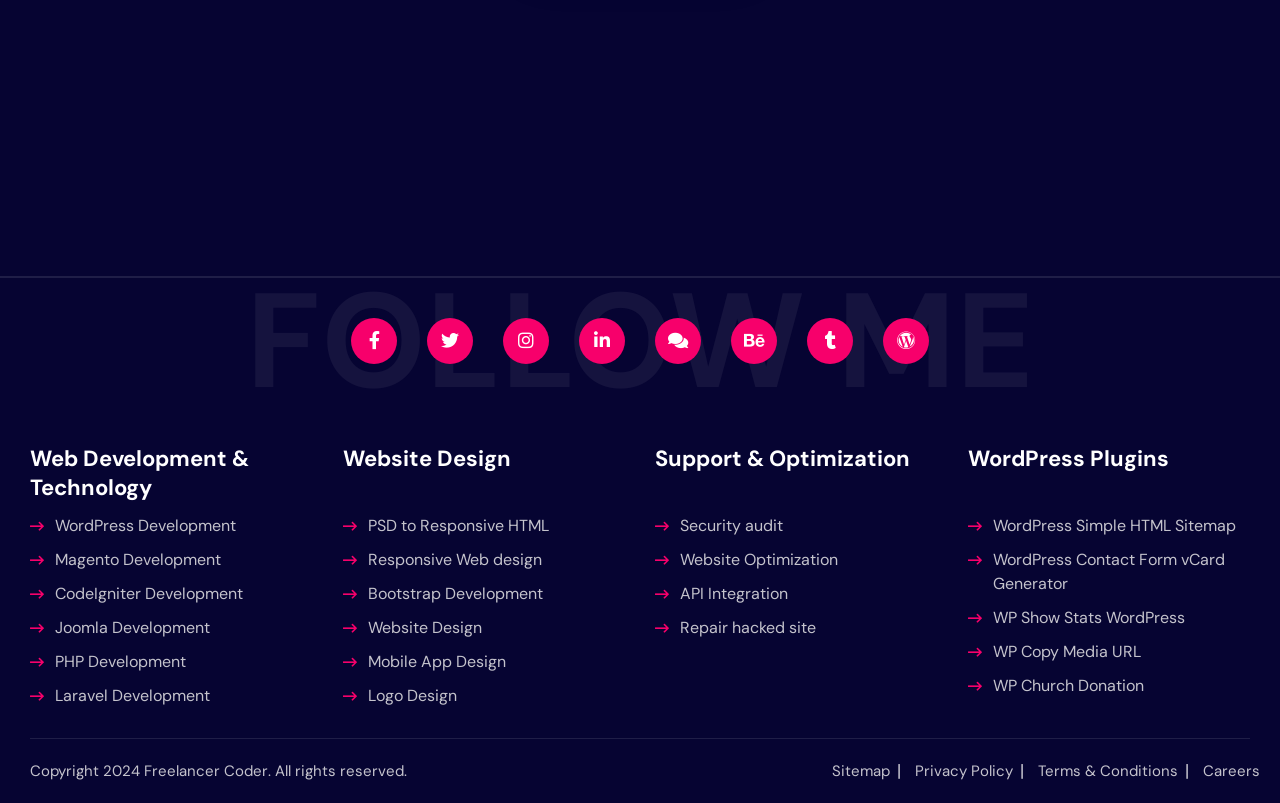Identify the bounding box coordinates of the part that should be clicked to carry out this instruction: "View Website Design services".

[0.268, 0.634, 0.429, 0.676]